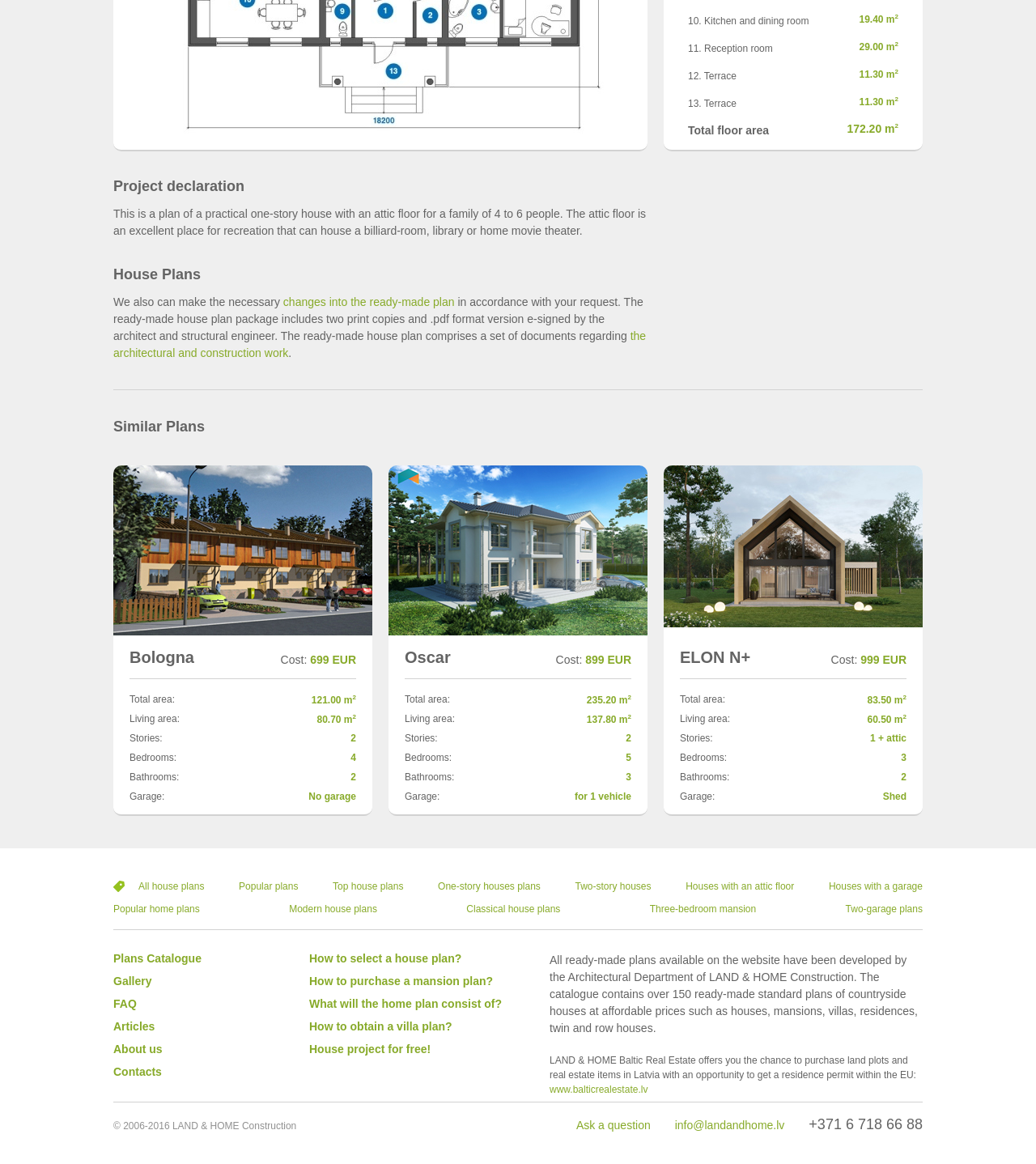Locate the bounding box coordinates of the clickable region to complete the following instruction: "Click on the link to make changes into the ready-made plan."

[0.273, 0.254, 0.439, 0.265]